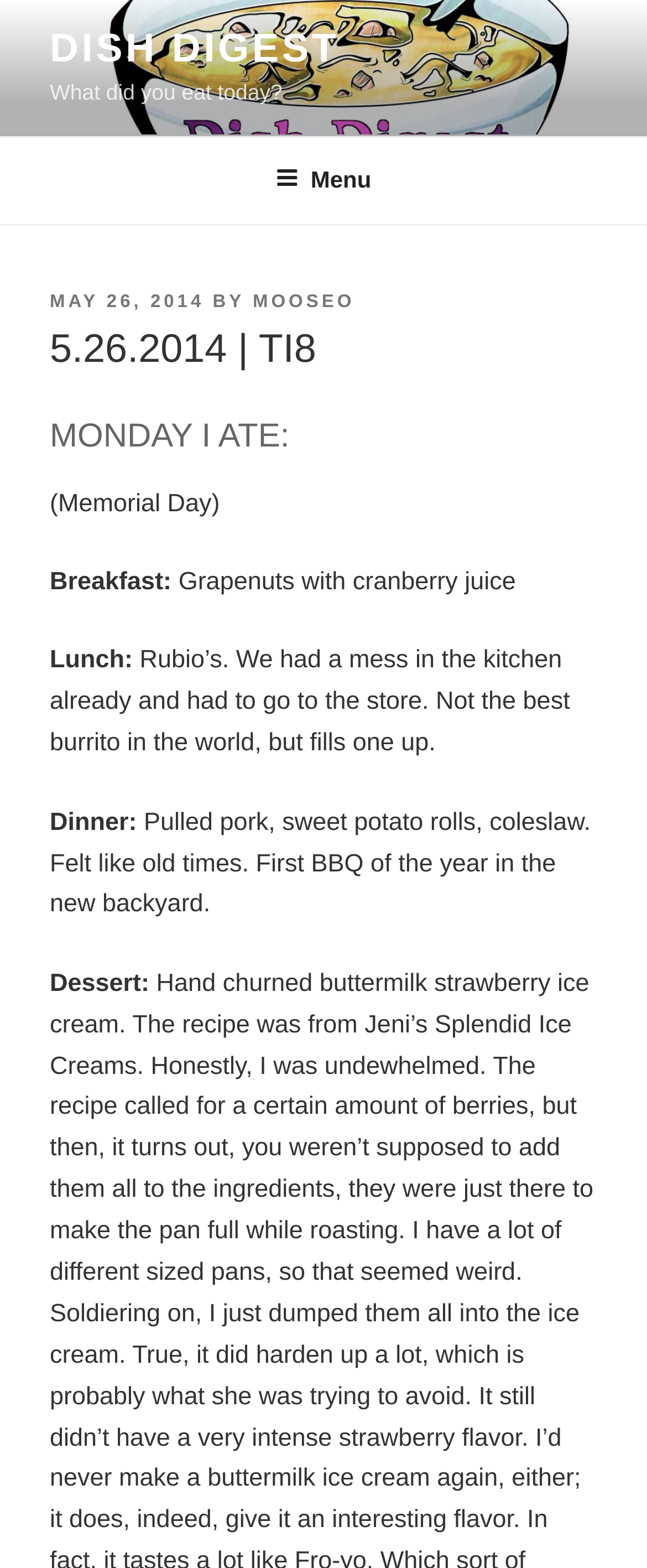Extract the primary heading text from the webpage.

5.26.2014 | TI8